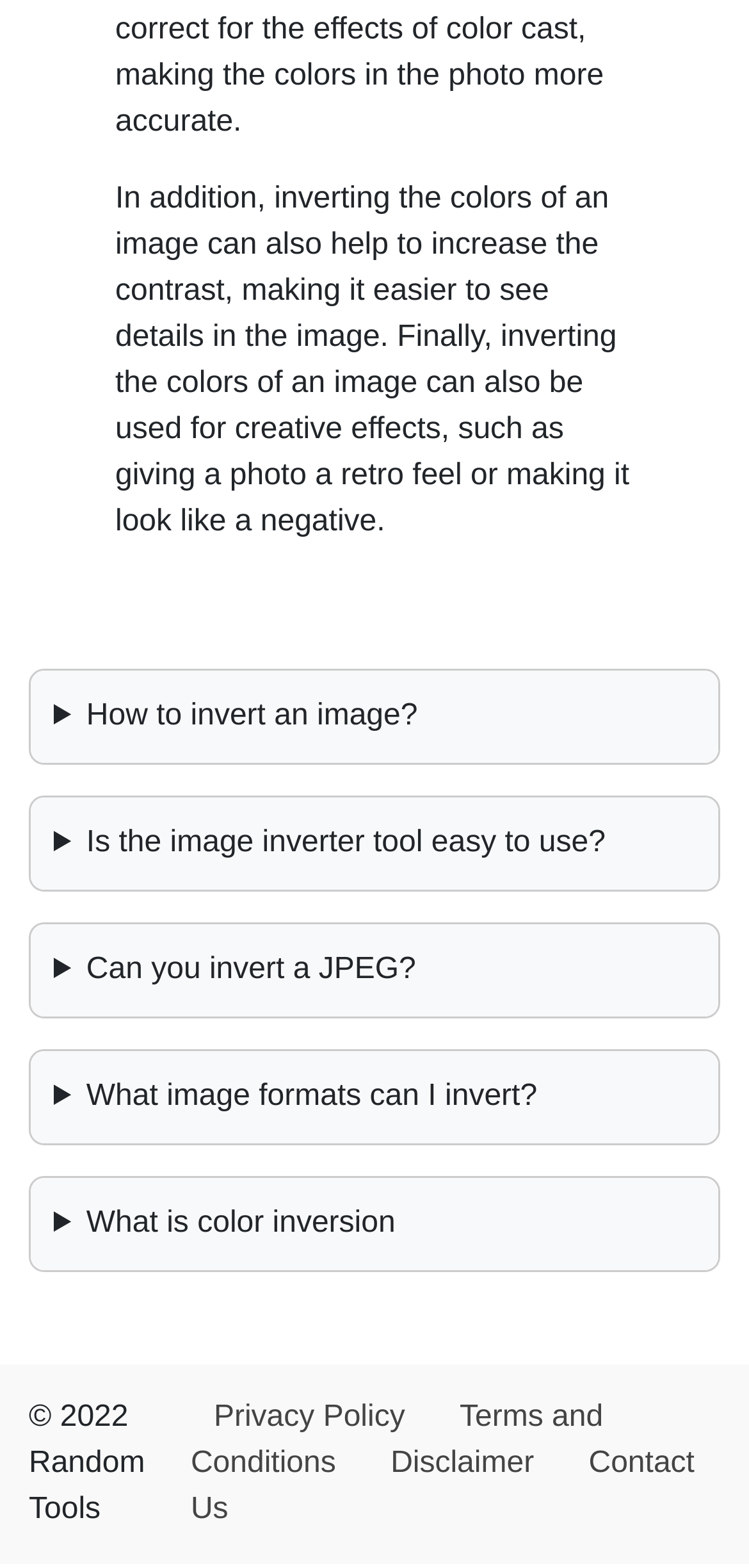Can you invert a JPEG image?
Using the visual information, answer the question in a single word or phrase.

Yes